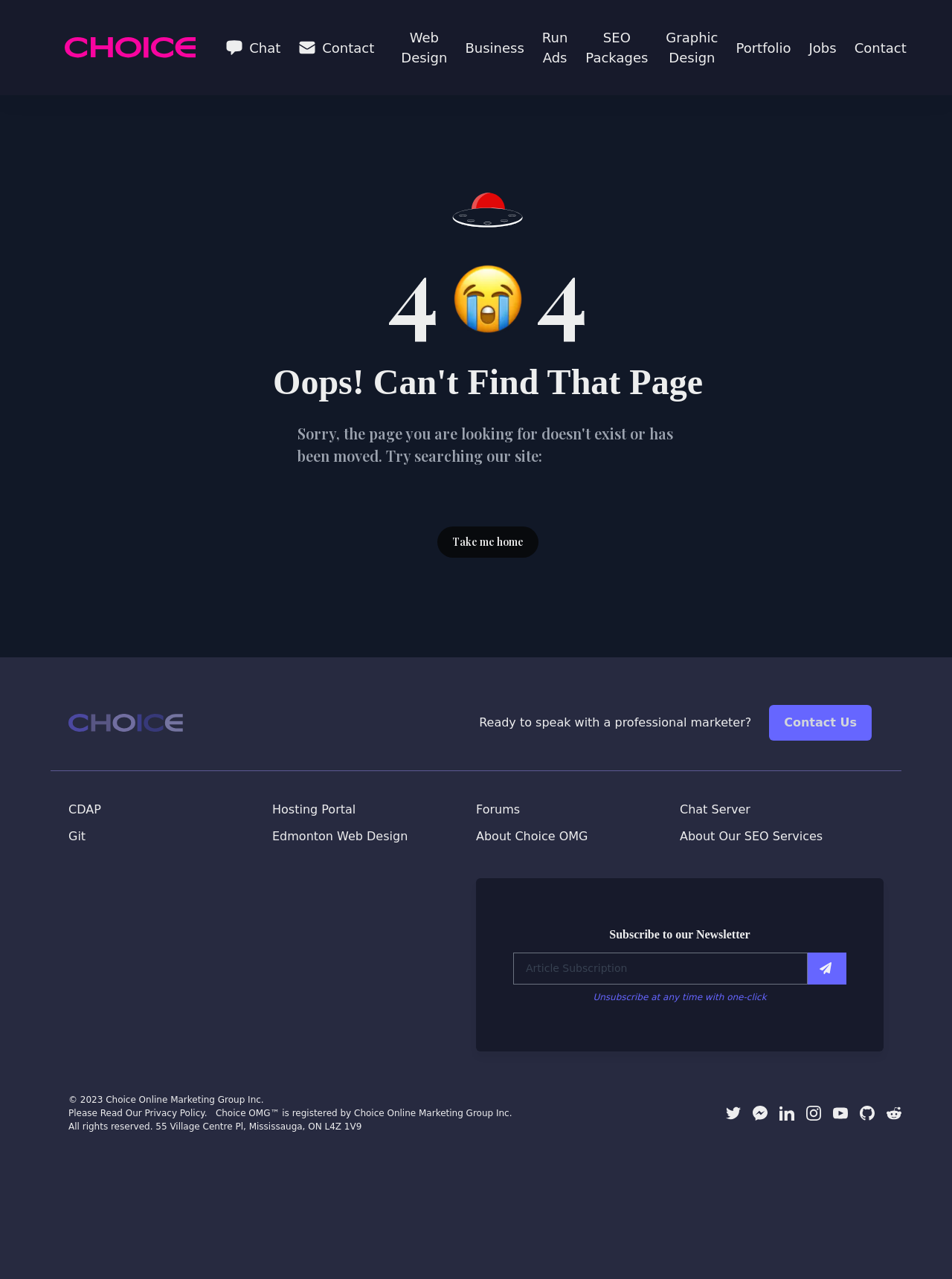Pinpoint the bounding box coordinates of the area that must be clicked to complete this instruction: "Subscribe to the newsletter".

[0.848, 0.745, 0.889, 0.77]